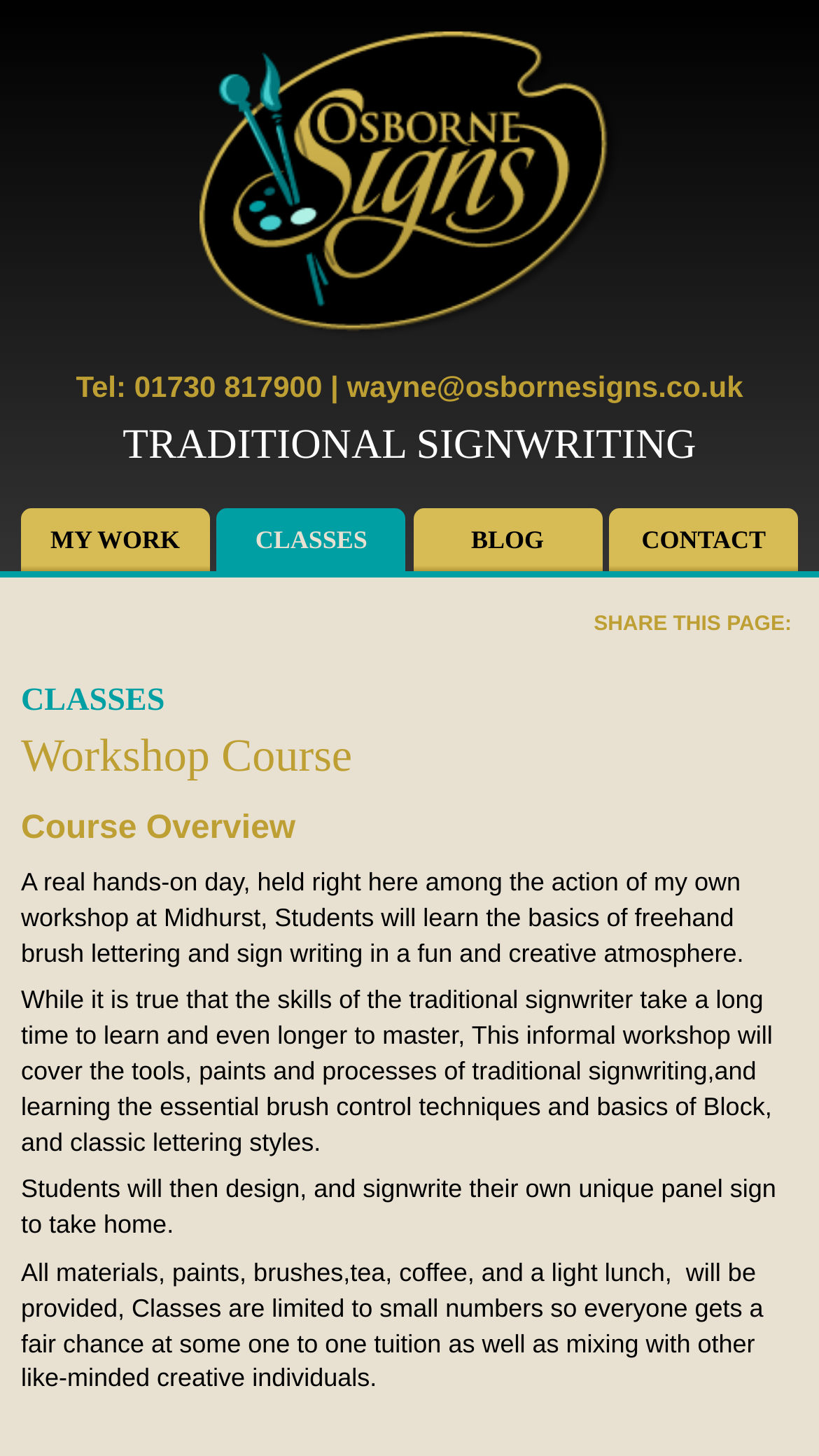Provide a thorough description of the webpage's content and layout.

The webpage is about a workshop course offered by Osborne Signs. At the top, there is a link to the company's homepage, "Osborne Signs", followed by the company's contact information, including a phone number and email address. 

Below the contact information, there is a prominent heading "TRADITIONAL SIGNWRITING" that spans almost the entire width of the page. Underneath, there are four links to different sections of the website: "MY WORK", "CLASSES", "BLOG", and "CONTACT". 

To the right of these links, there is a "SHARE THIS PAGE" section. 

Further down, there is a heading "CLASSES Workshop Course" that is followed by a link to the "CLASSES" section. Below this, there is a "Course Overview" section that provides detailed information about the workshop course. 

The course overview section consists of four paragraphs of text that describe the course, including what students can expect to learn, the materials provided, and the benefits of the small class size. The text is positioned on the left side of the page, leaving some empty space on the right. 

At the very bottom of the page, there is an empty heading with no text.